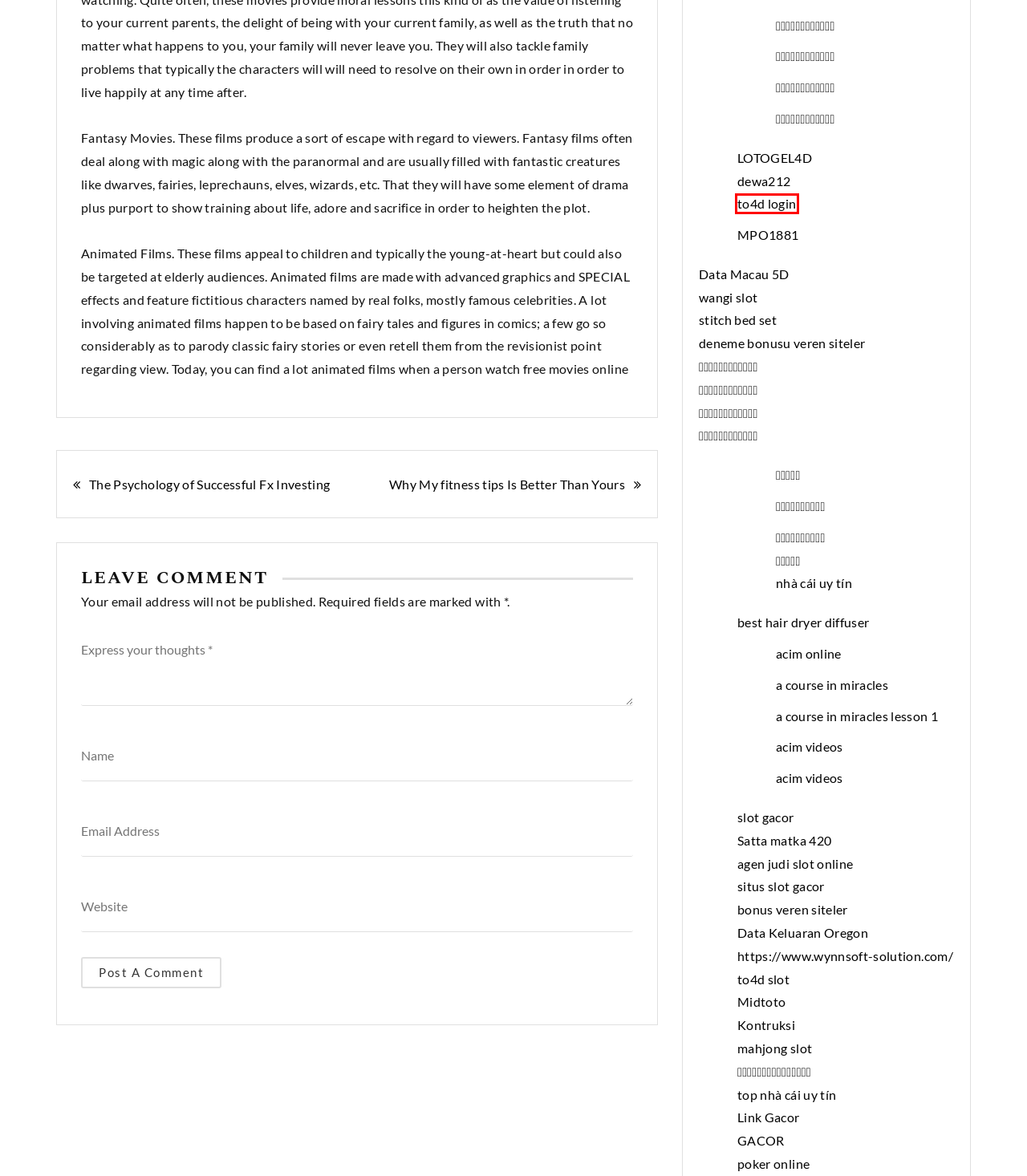You have a screenshot of a webpage, and a red bounding box highlights an element. Select the webpage description that best fits the new page after clicking the element within the bounding box. Options are:
A. TO4D Situs Judi Slot Online Terpercaya Indonesia
B. สล็อตเว็บตรง FAFA168 เว็บตรงสล็อต ต่างประเทศ มาตรฐาน API แท้
C. TO4D >> Bandar Toto Online Resmi Terbesar di Indonesia
D. สล็อตเว็บตรง เว็บสล็อต ทรูวอเลท FAFA365 รวมเกมยอดนิยม แตกง่าย
E. สล็อตเว็บตรง แตกง่าย ฝากถอน AUTO เว็บตรงสล็อต อันดับ 1 ไม่ล็อคยูส
F. สล็อตเว็บตรง เว็บลิขสิทธิ์แท้ FAFA365 ปั่นสล็อตแตกทุกเกม ไม่ติดเทิร์น
G. A Course in Miracles Online Version for ACIM Students
H. Why My fitness tips Is Better Than Yours – evandunne

A